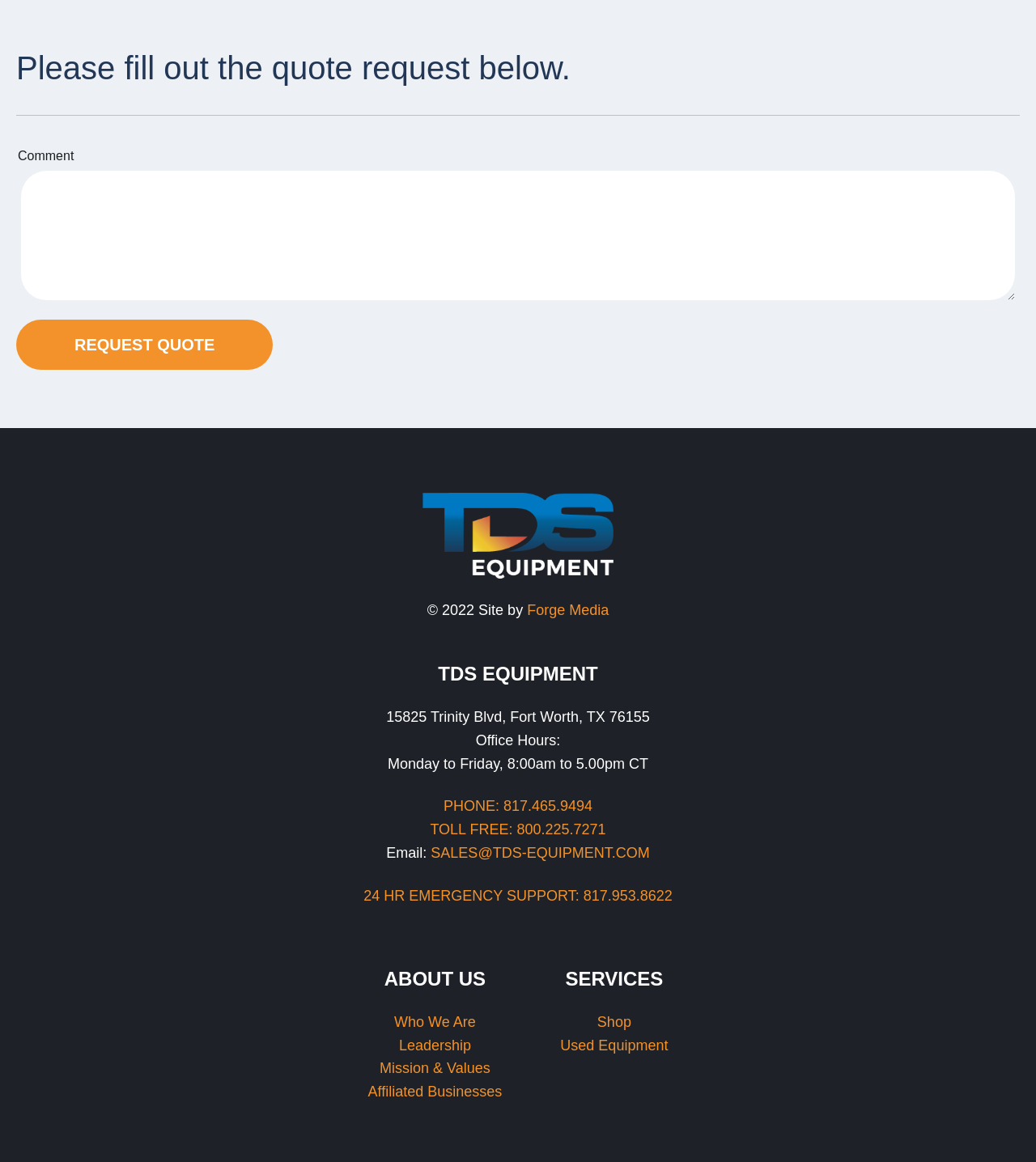Who designed the website?
Based on the screenshot, answer the question with a single word or phrase.

Forge Media